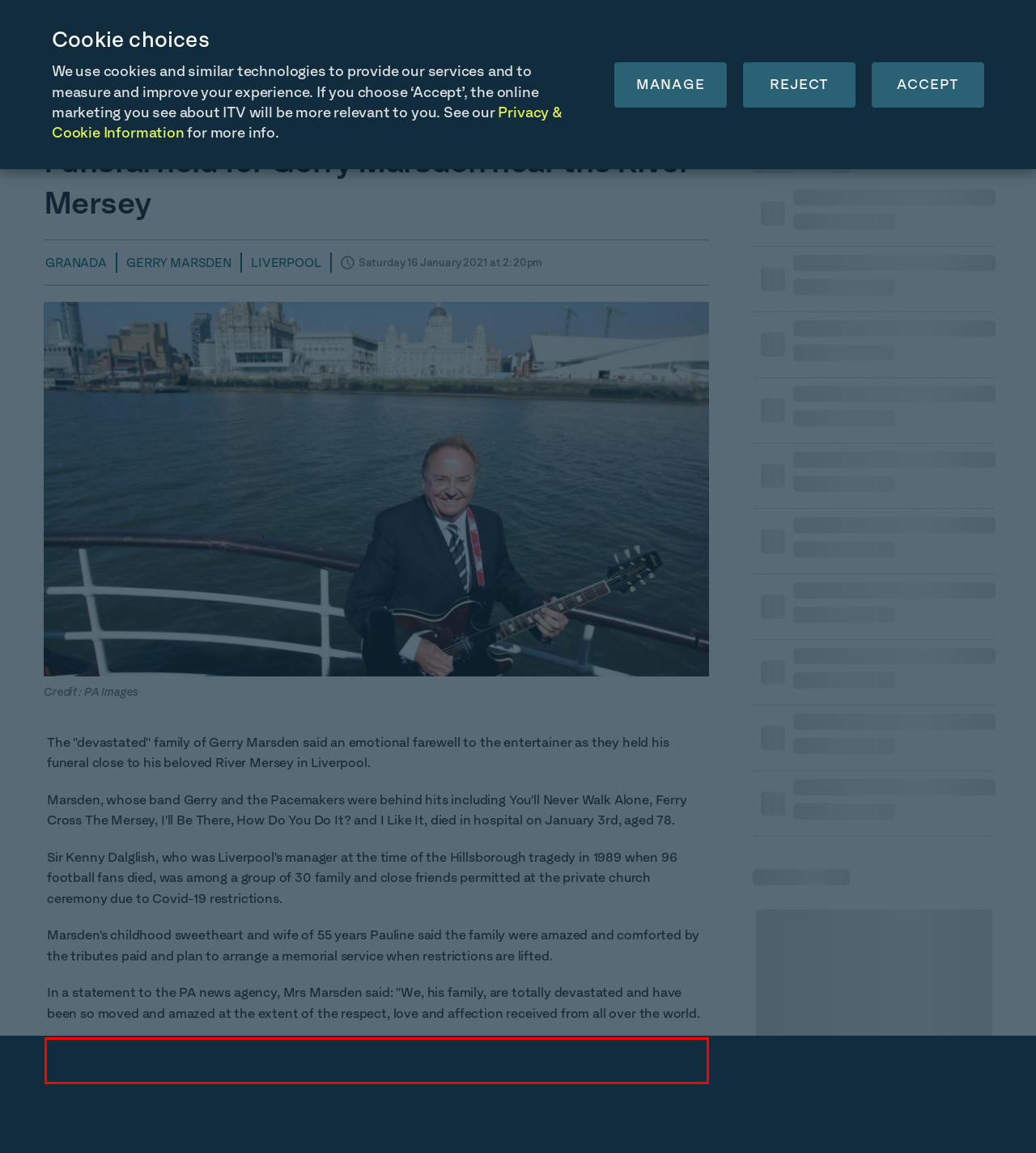You are provided with a screenshot of a webpage containing a red bounding box. Please extract the text enclosed by this red bounding box.

"When the time is right and we have come out of this terrible pandemic we hope a fitting memorial can be held for him in the city he loved so much."